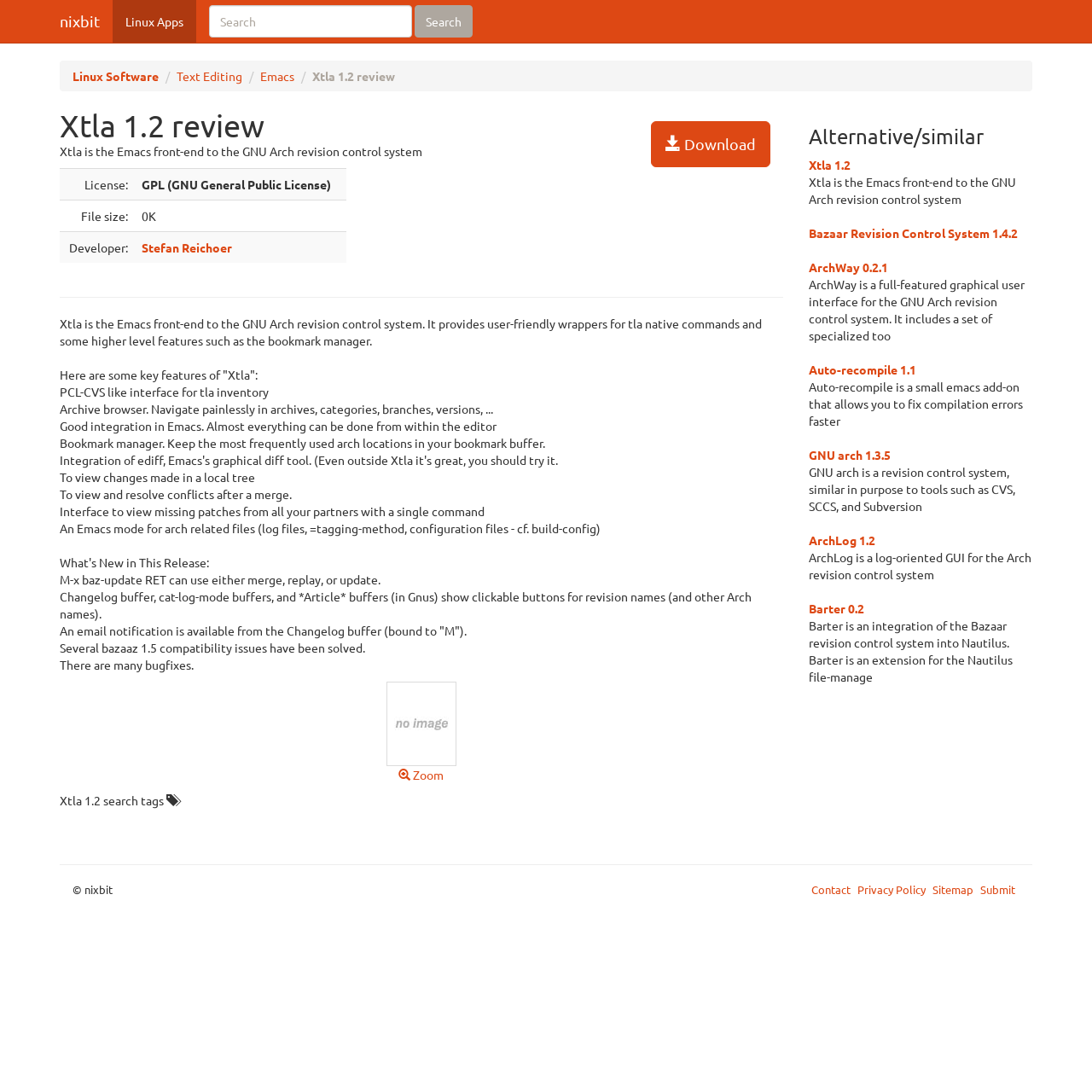What is the purpose of Xtla?
Deliver a detailed and extensive answer to the question.

The webpage describes Xtla as 'the Emacs front-end to the GNU Arch revision control system'. Therefore, the purpose of Xtla is to provide an Emacs front-end to GNU Arch.